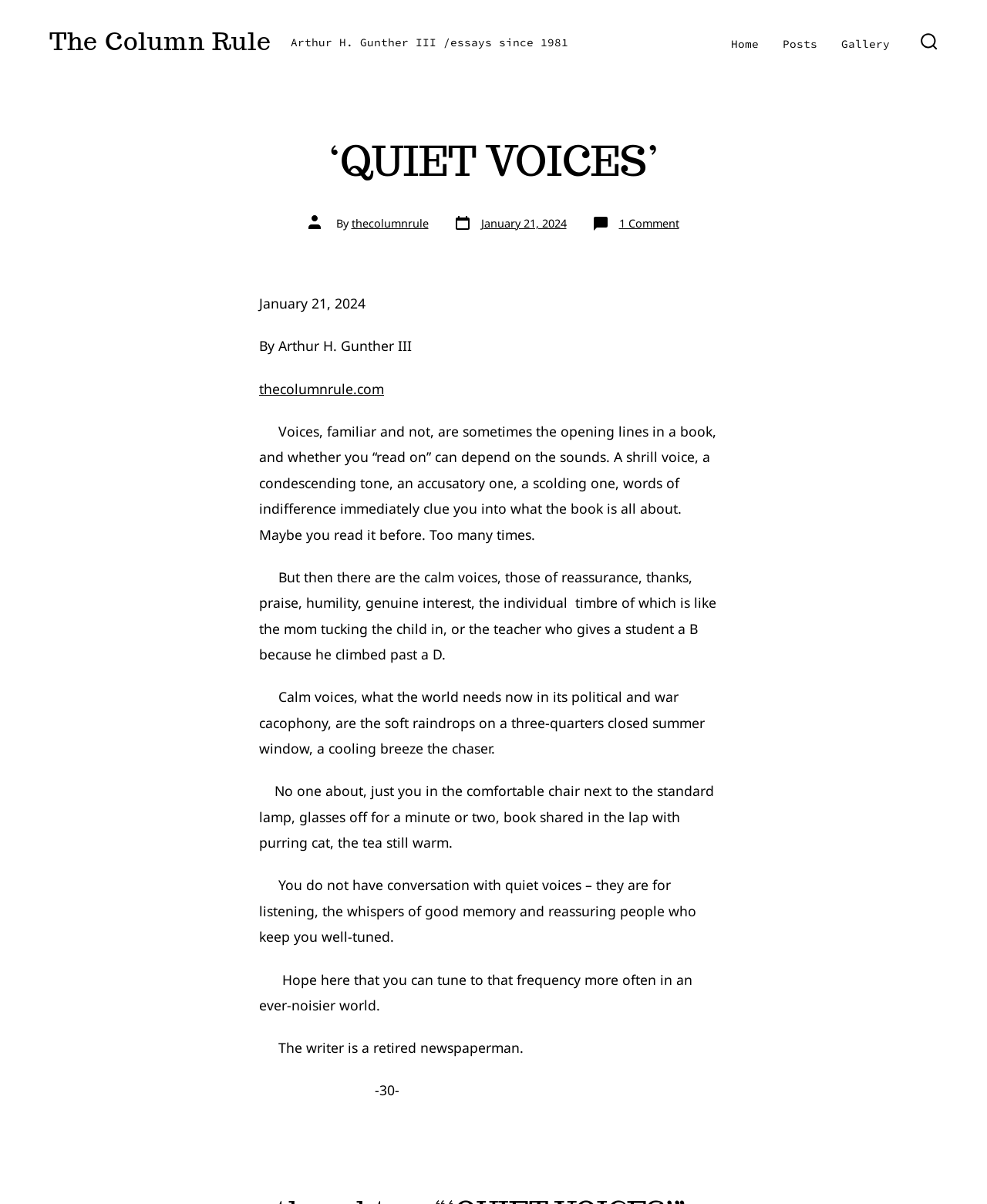Given the element description alt="Ryan Tomes" title="Political Engagement 2", predict the bounding box coordinates for the UI element in the webpage screenshot. The format should be (top-left x, top-left y, bottom-right x, bottom-right y), and the values should be between 0 and 1.

None